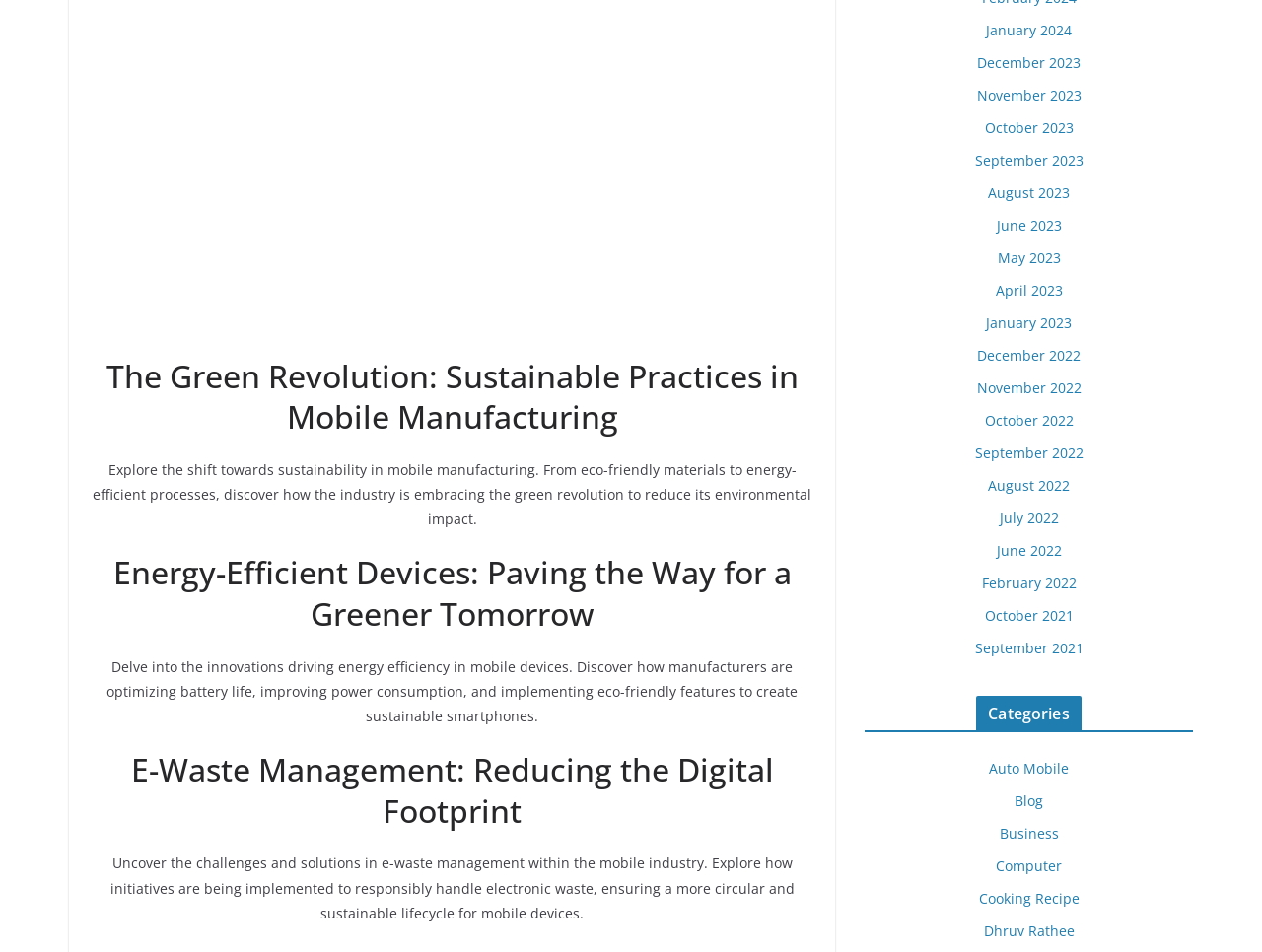Please locate the UI element described by "October 2022" and provide its bounding box coordinates.

[0.78, 0.431, 0.85, 0.451]